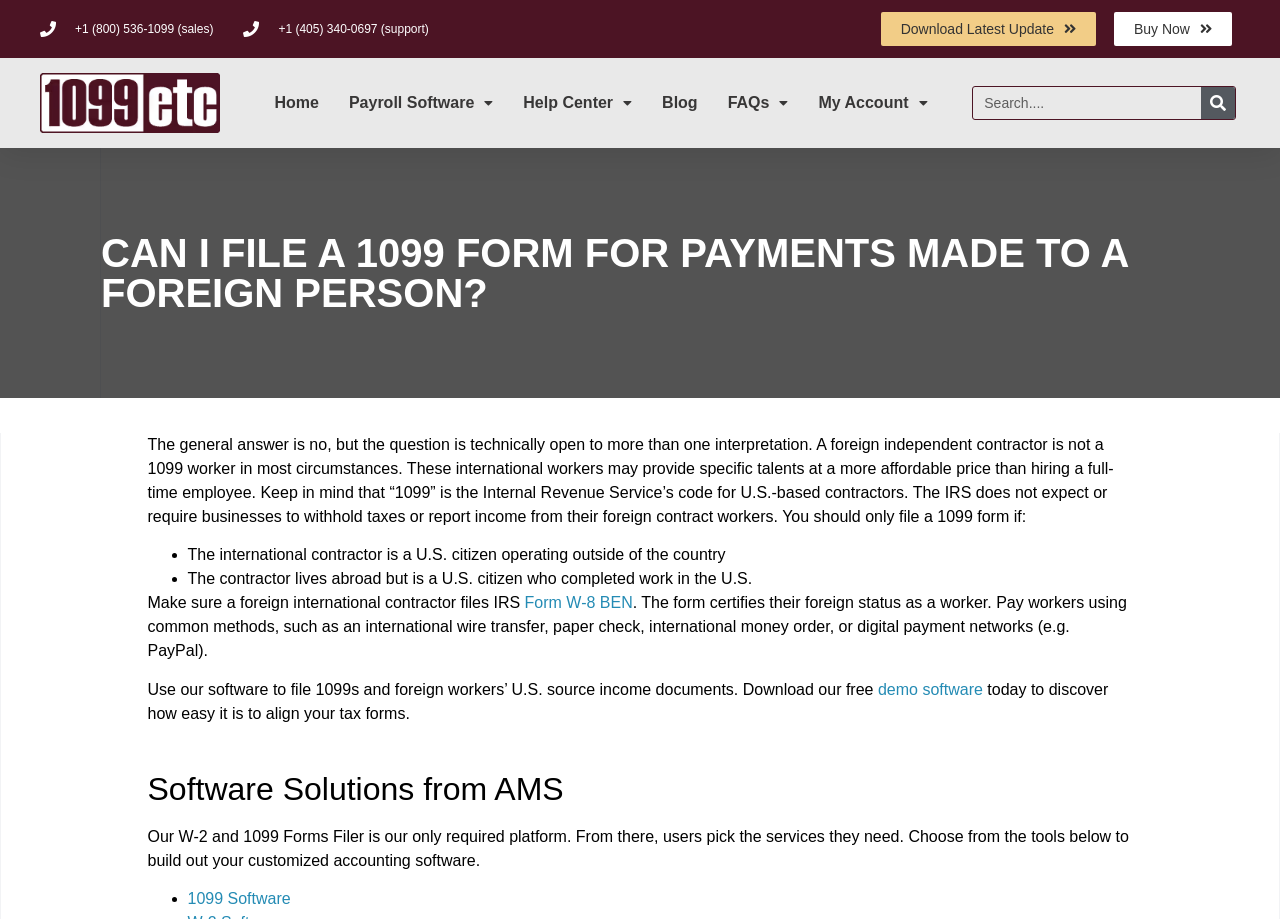What is the phone number for sales?
Answer the question with a detailed and thorough explanation.

The phone number for sales can be found at the top of the webpage, in the static text element that says '+1 (800) 536-1099 (sales)'. This element is located at the coordinates [0.059, 0.024, 0.167, 0.039] and is one of the first elements on the page.